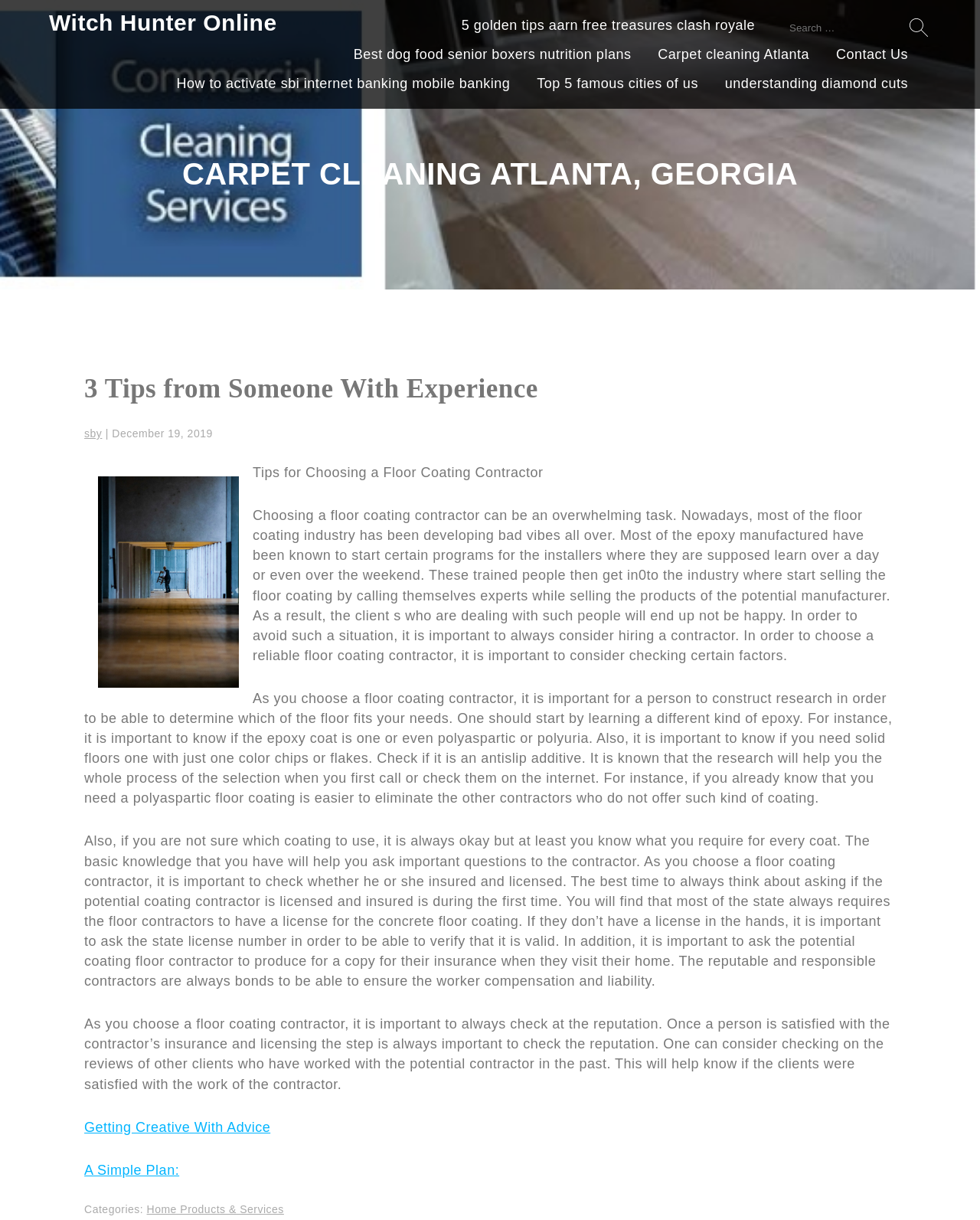Identify the bounding box coordinates of the HTML element based on this description: "Carpet cleaning Atlanta".

[0.671, 0.035, 0.826, 0.059]